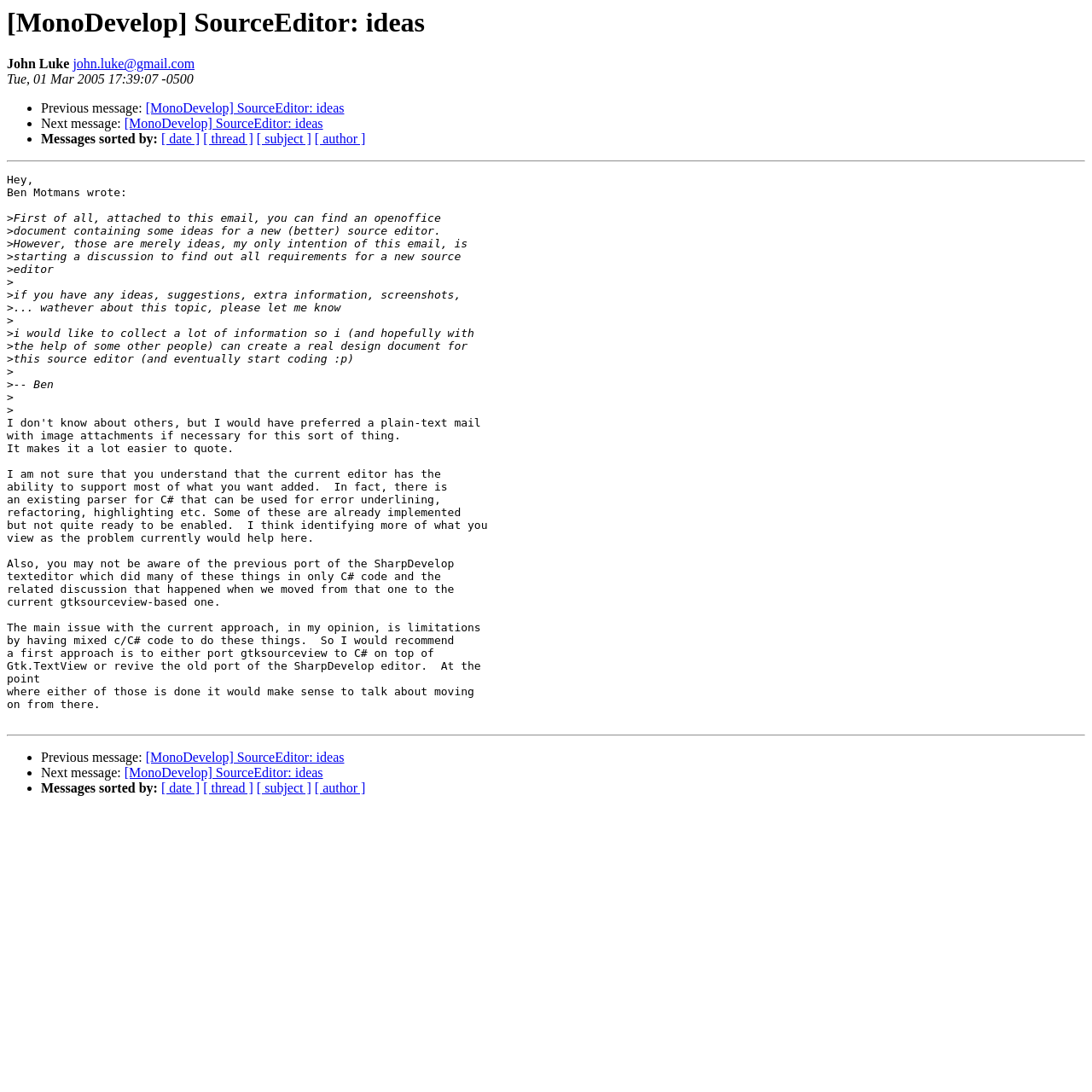Bounding box coordinates should be in the format (top-left x, top-left y, bottom-right x, bottom-right y) and all values should be floating point numbers between 0 and 1. Determine the bounding box coordinate for the UI element described as: john.luke@gmail.com

[0.067, 0.052, 0.178, 0.065]